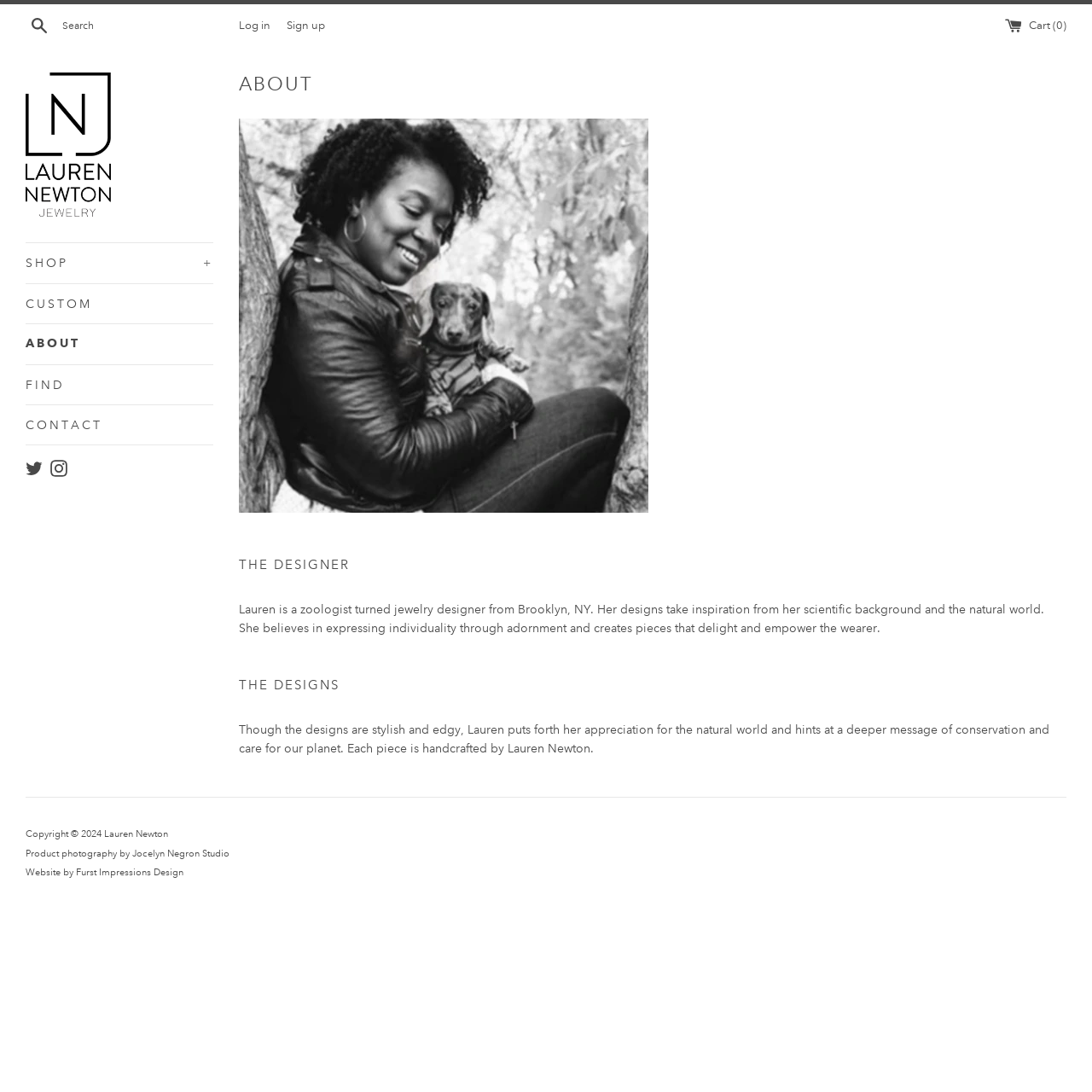How many links are in the menu?
Analyze the image and provide a thorough answer to the question.

The menu is represented by the element with ID 10, which has a vertical orientation. It contains several links, including 'SHOP', 'CUSTOM', 'ABOUT', 'FIND', 'CONTACT', and two social media links, 'Twitter' and 'Instagram'. Counting these links, there are a total of 6 links in the menu.